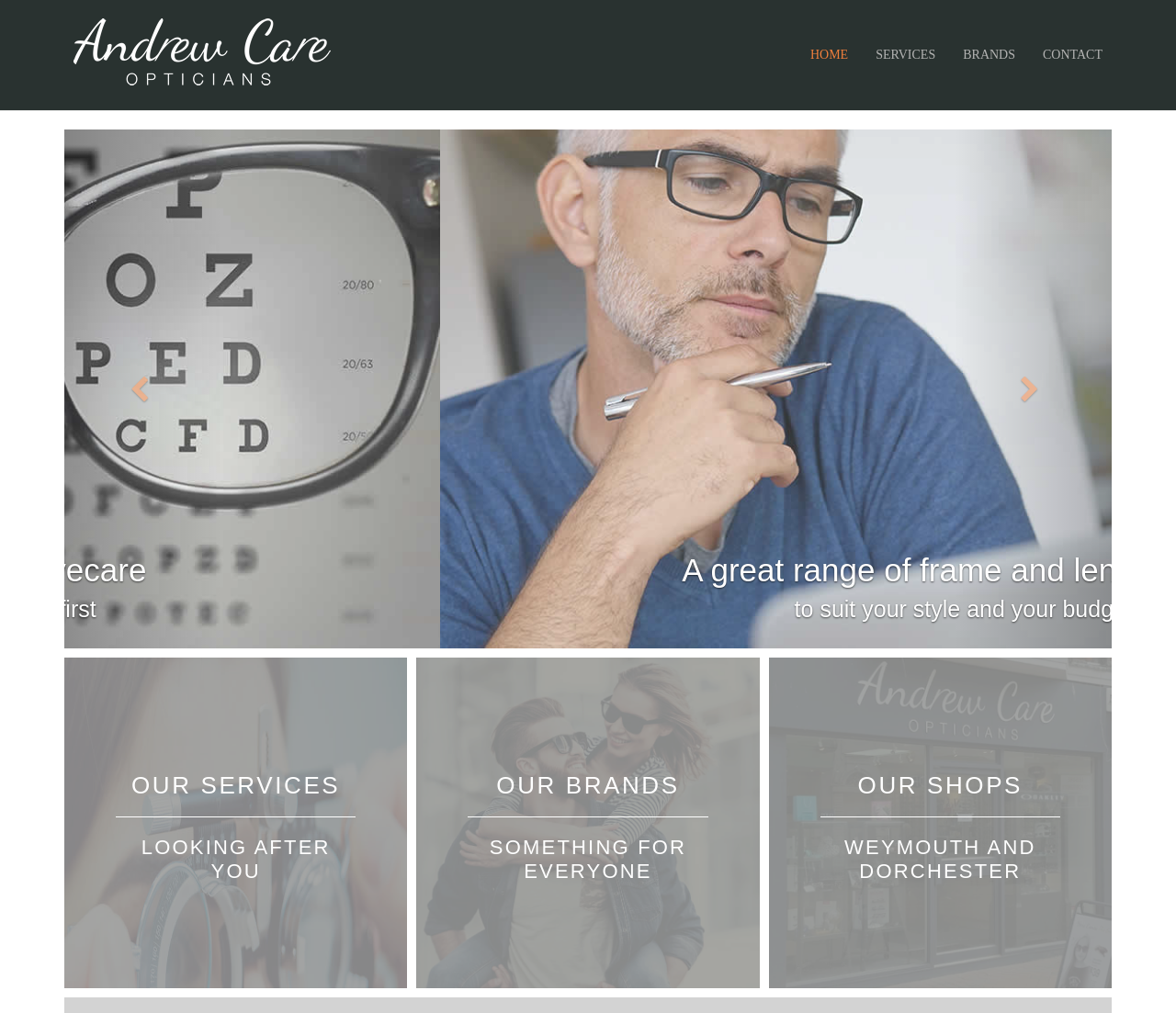Use a single word or phrase to respond to the question:
How many navigation links are at the top of the page?

4